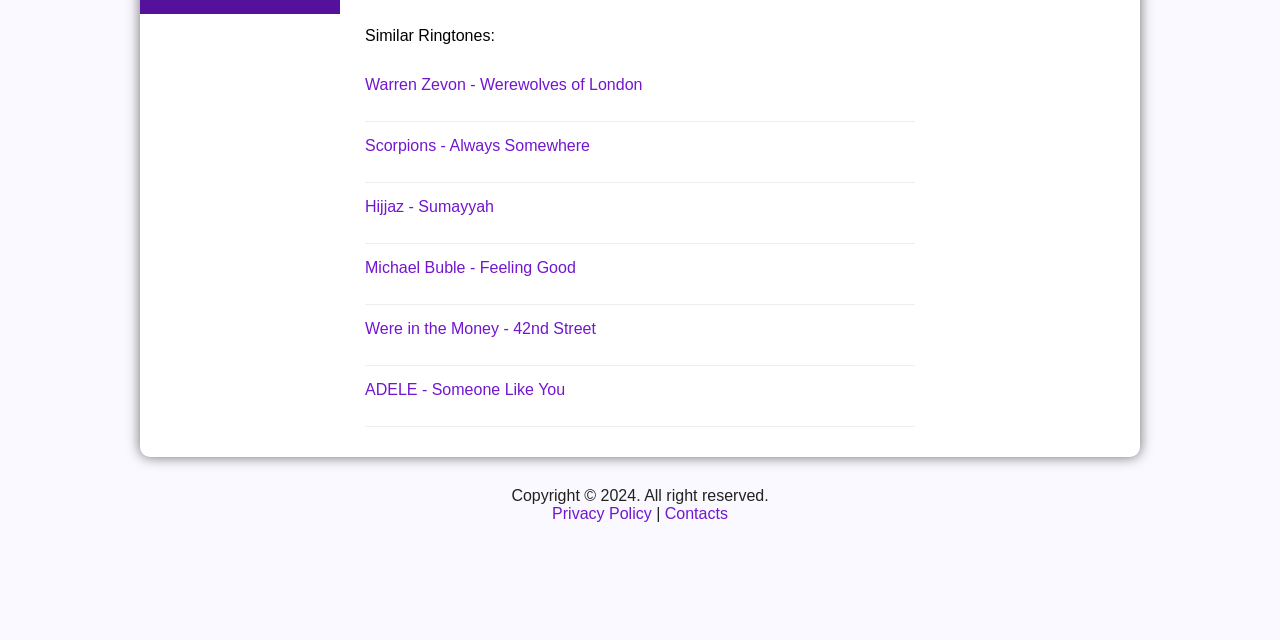Using the element description: "Michael Buble - Feeling Good", determine the bounding box coordinates for the specified UI element. The coordinates should be four float numbers between 0 and 1, [left, top, right, bottom].

[0.285, 0.405, 0.715, 0.467]